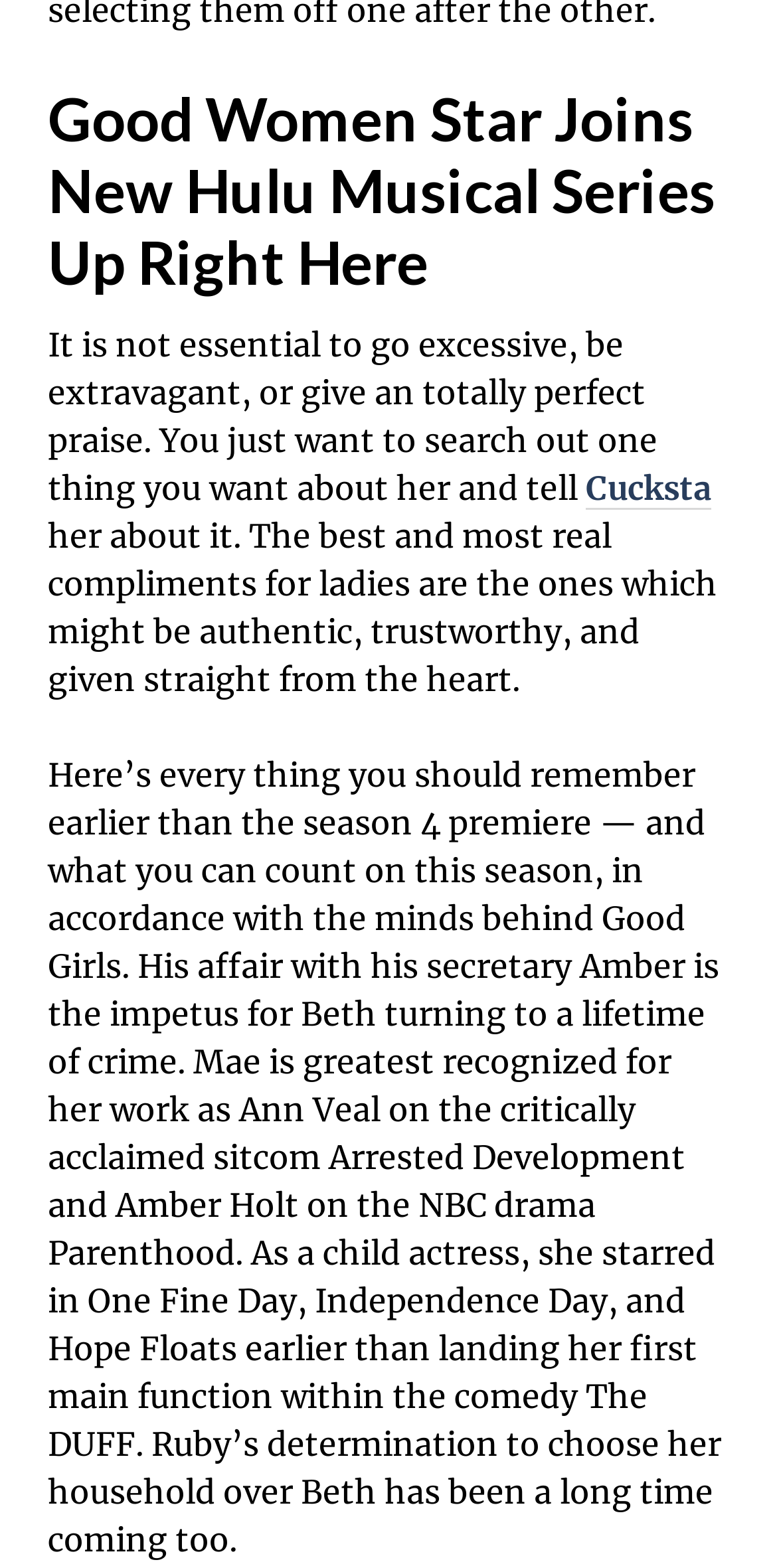Using the details from the image, please elaborate on the following question: What is the occupation of the person having an affair with Beth's husband?

The text states that Beth's husband has an affair with his secretary Amber, which is the impetus for Beth turning to a life of crime.